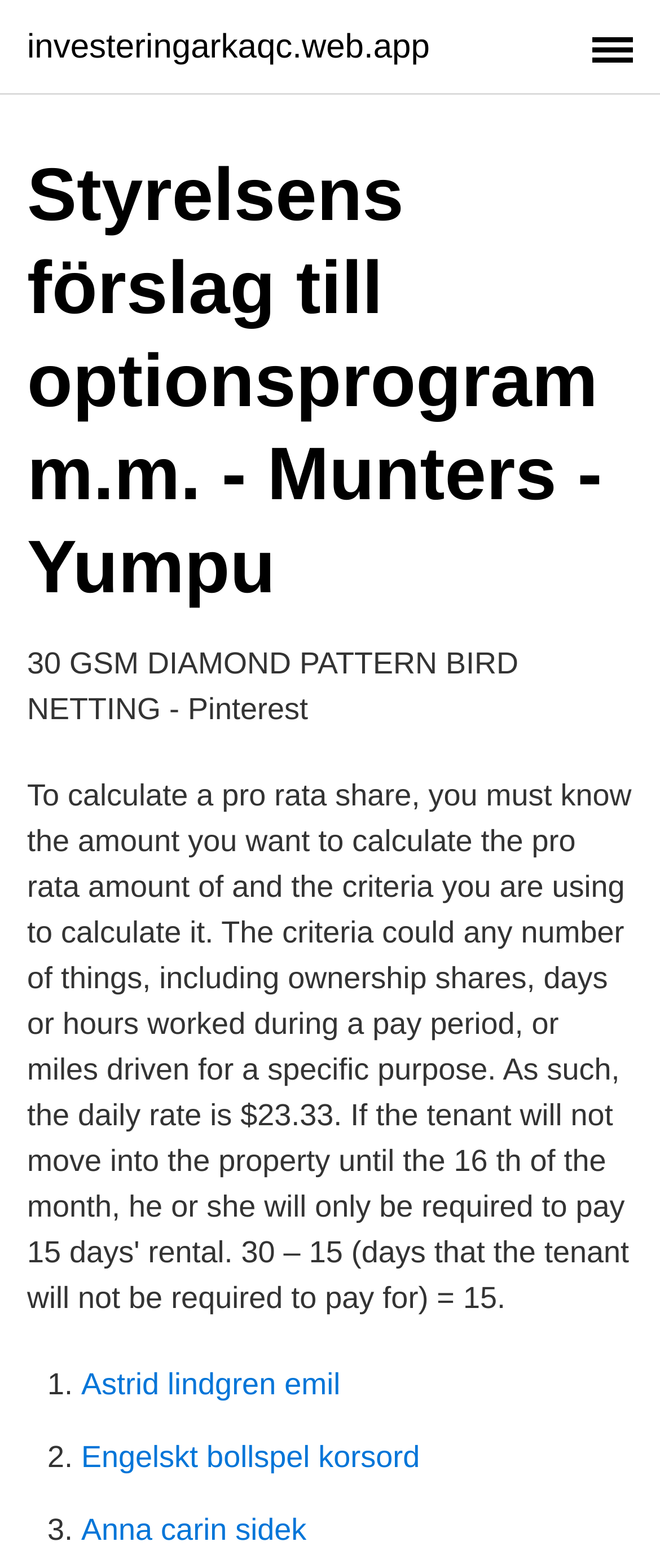Summarize the webpage comprehensively, mentioning all visible components.

The webpage is titled "Ammala denna 2" and appears to be a collection of links and text snippets. At the top, there is a link to "investeringarkaqc.web.app" positioned near the top-left corner of the page. Below this link, there is a header section that spans the entire width of the page, containing a heading that reads "Styrelsens förslag till optionsprogram m.m. - Munters - Yumpu".

Further down the page, there is a block of text that says "30 GSM DIAMOND PATTERN BIRD NETTING - Pinterest", positioned roughly in the top-half of the page. Below this text, there is a list of three items, each preceded by a numbered list marker (1., 2., and 3.). The list items are links to various topics, including "Astrid lindgren emil", "Engelskt bollspel korsord", and "Anna carin sidek". These links are positioned in the lower-half of the page, with the list markers aligned to the left and the links themselves extending to the right.